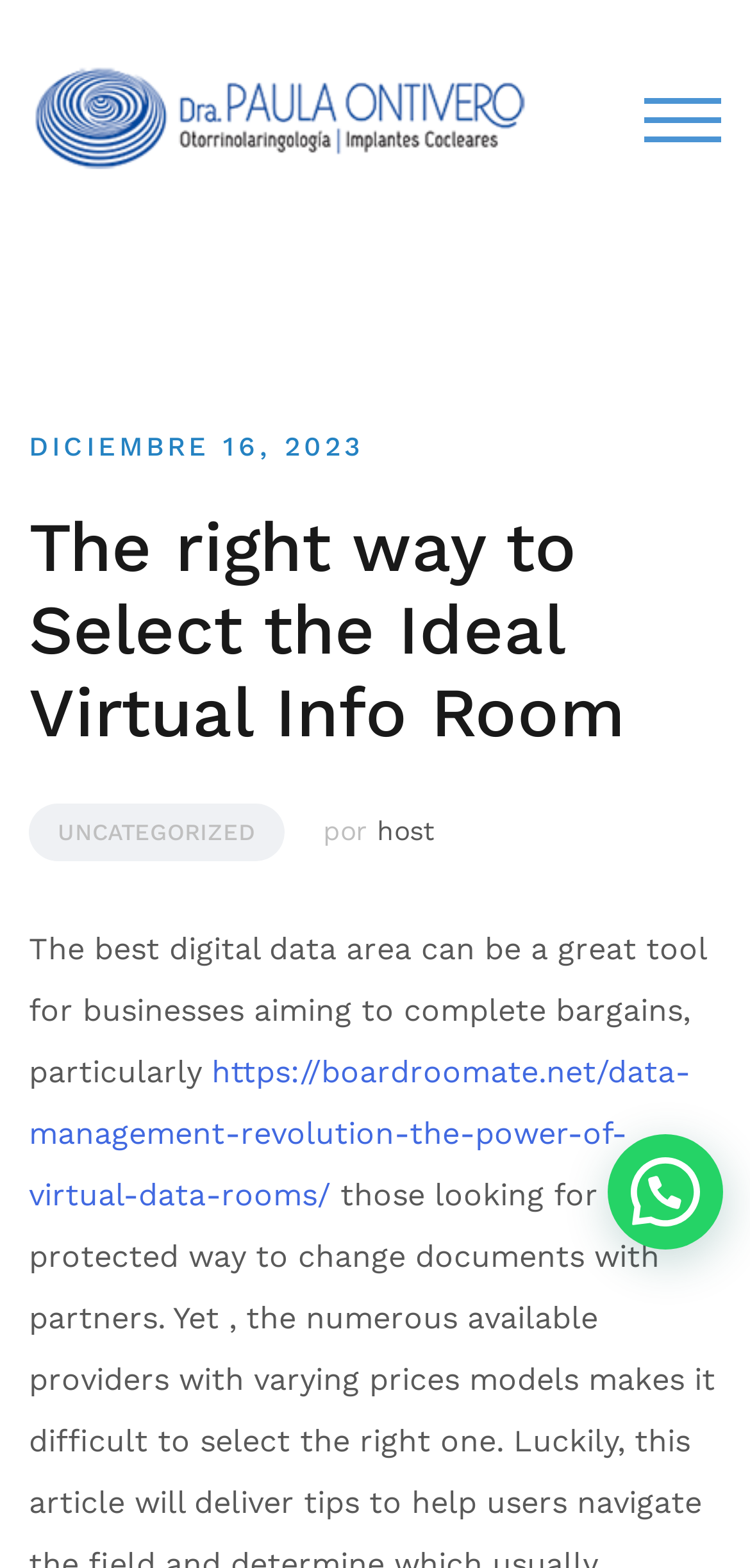Give a one-word or short phrase answer to the question: 
What is the date of the article?

DICIEMBRE 16, 2023